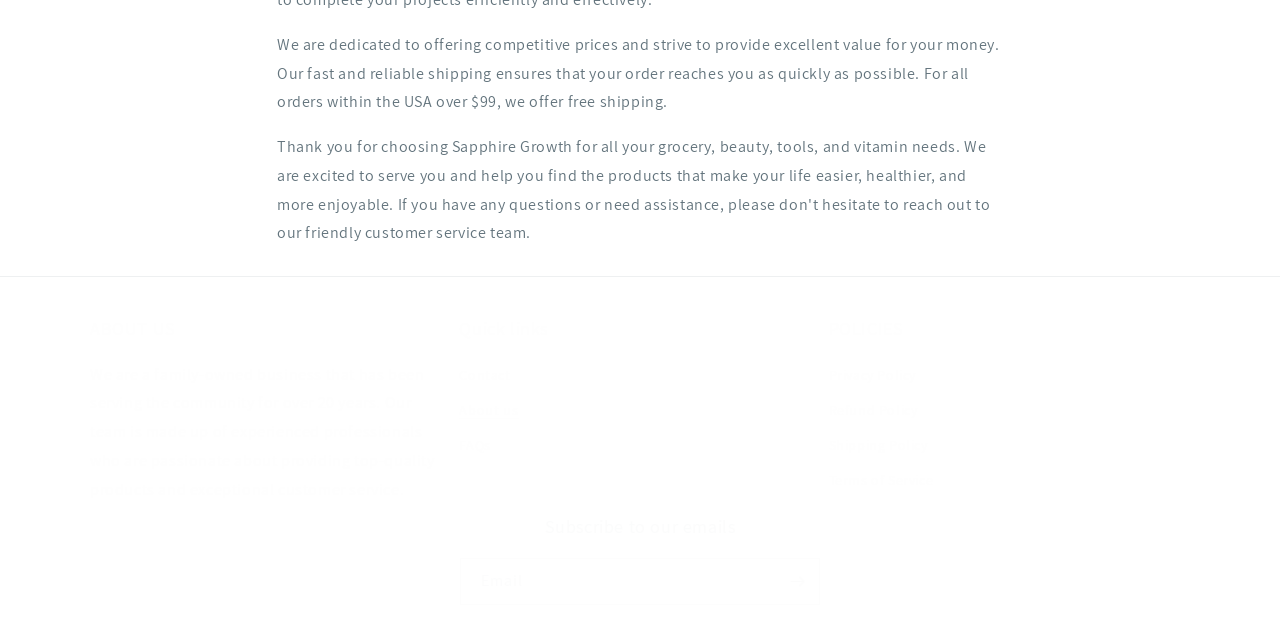Please identify the bounding box coordinates of the element's region that I should click in order to complete the following instruction: "Contact us". The bounding box coordinates consist of four float numbers between 0 and 1, i.e., [left, top, right, bottom].

[0.359, 0.566, 0.399, 0.613]